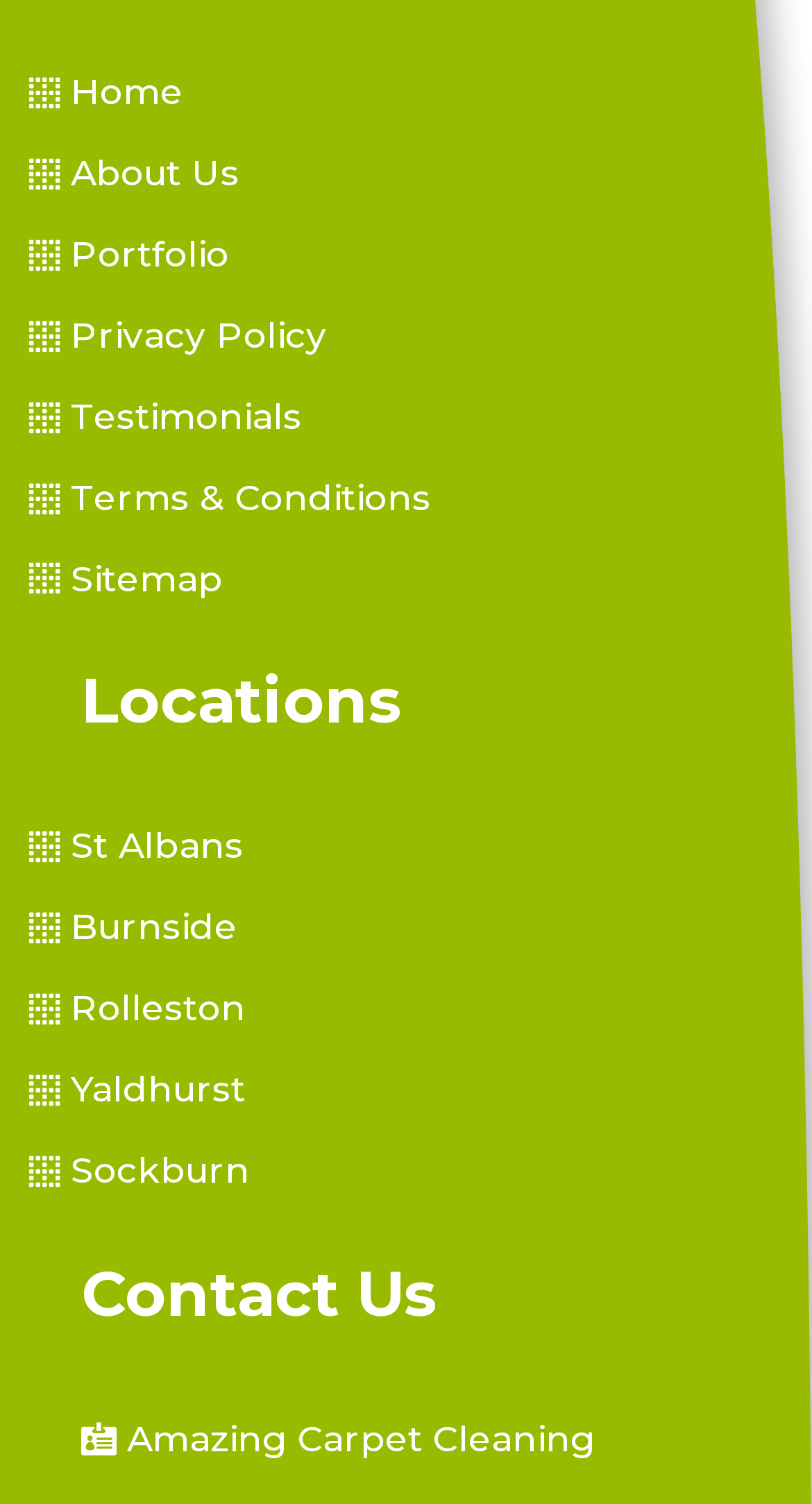Determine the bounding box coordinates of the element's region needed to click to follow the instruction: "go to home page". Provide these coordinates as four float numbers between 0 and 1, formatted as [left, top, right, bottom].

[0.036, 0.042, 0.226, 0.082]